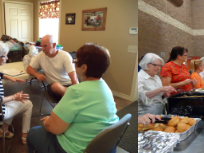Answer succinctly with a single word or phrase:
What is the woman in the green shirt doing?

Talking